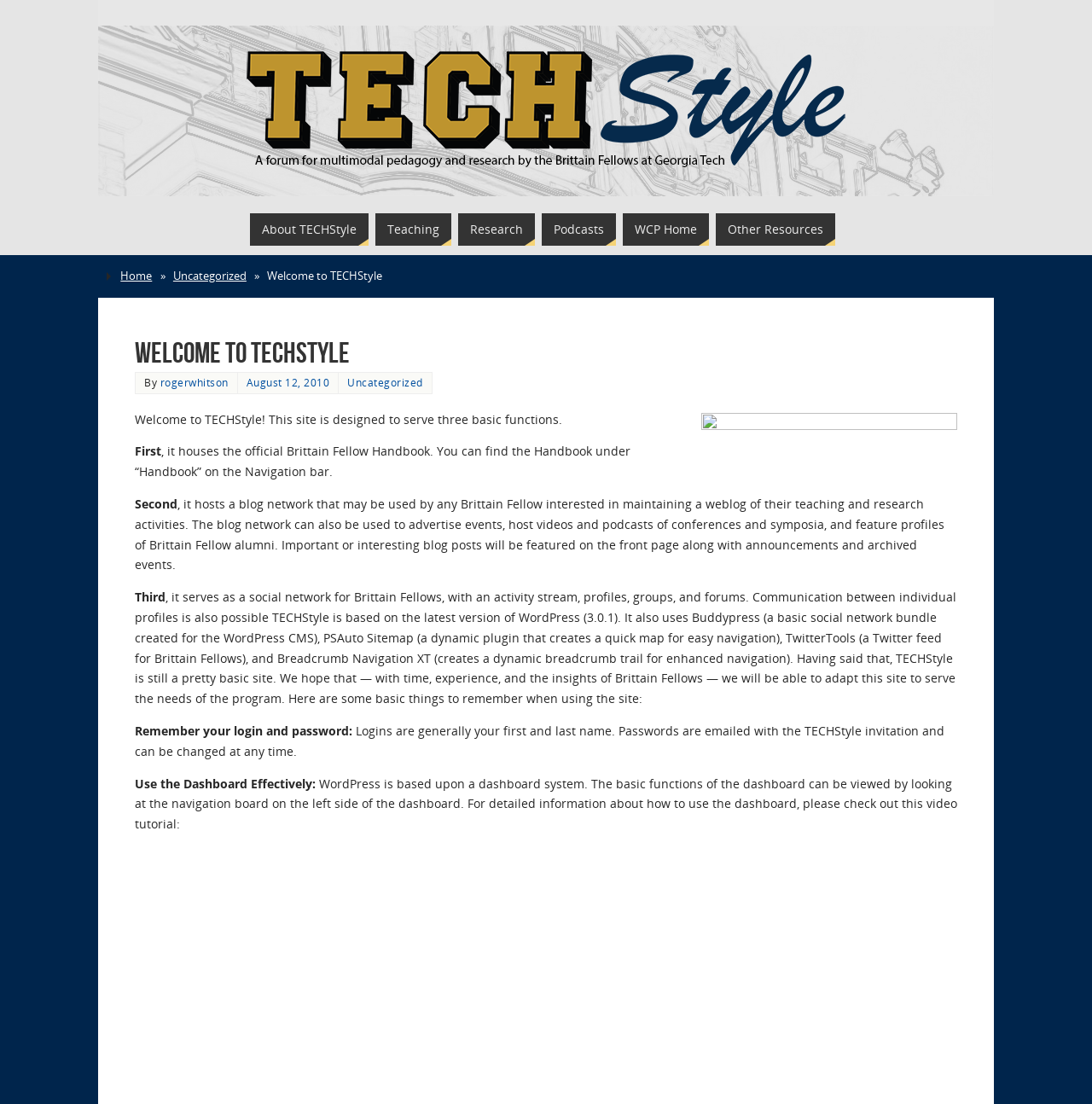Extract the bounding box coordinates for the UI element described by the text: "Uncategorized". The coordinates should be in the form of [left, top, right, bottom] with values between 0 and 1.

[0.159, 0.243, 0.226, 0.256]